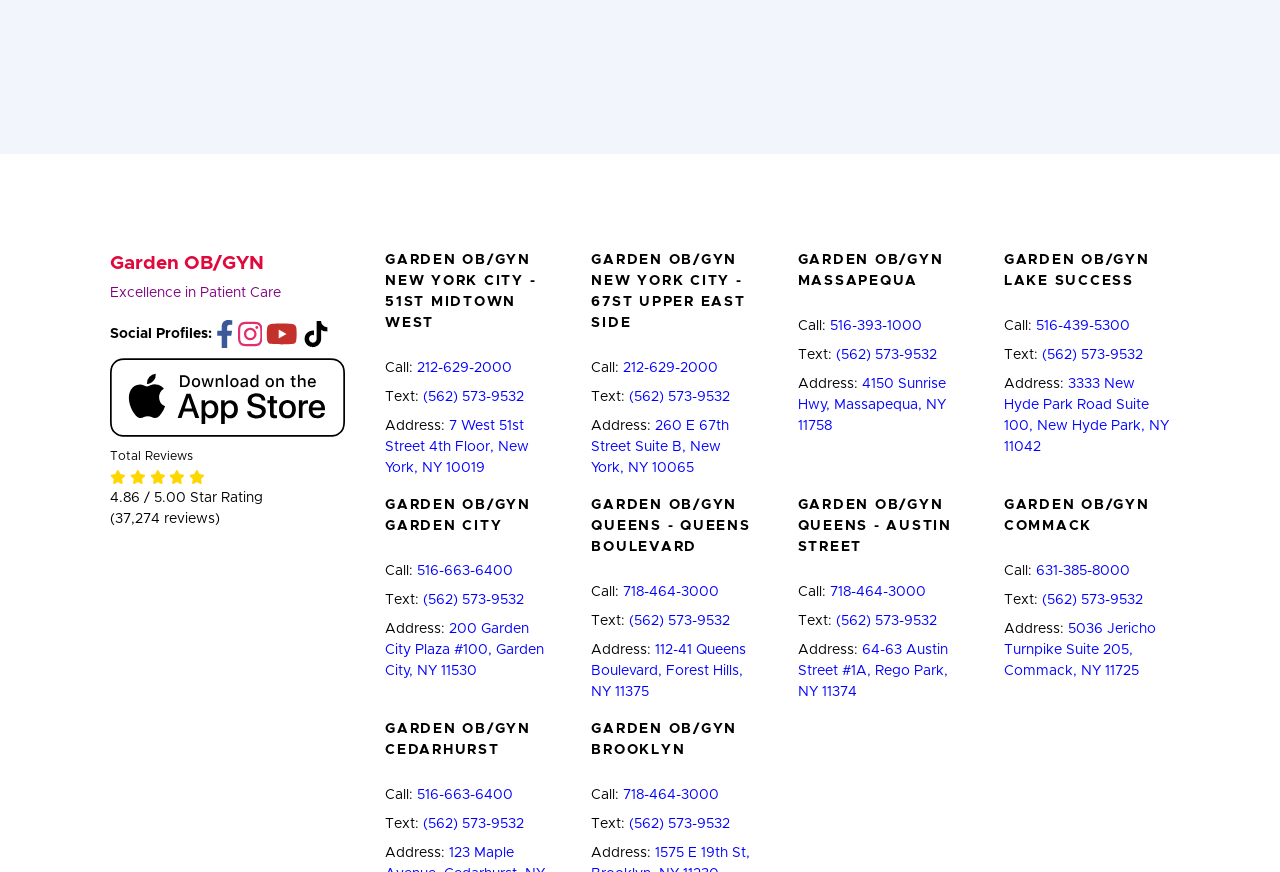Give the bounding box coordinates for the element described by: "(562) 573-9532".

[0.33, 0.447, 0.409, 0.463]